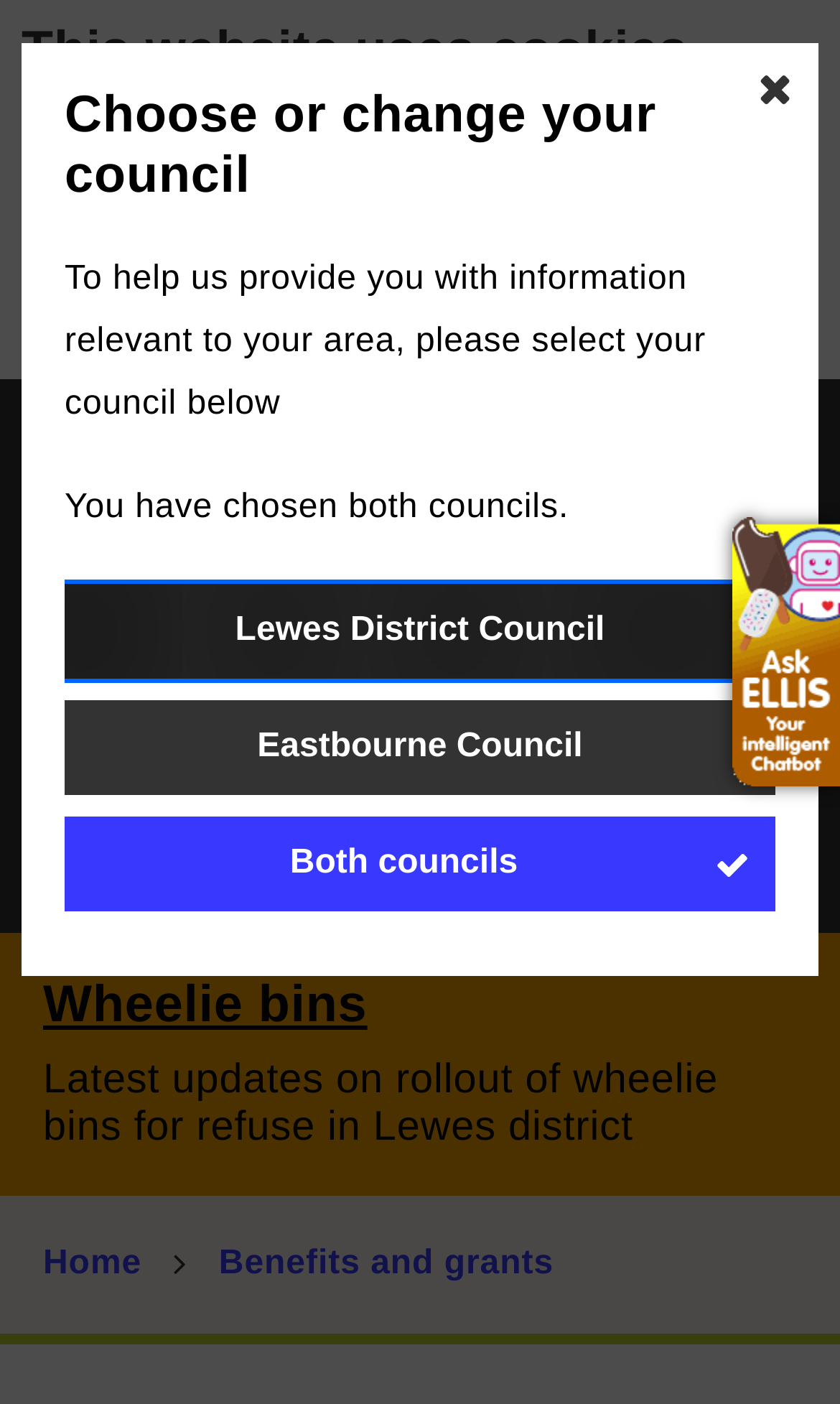Determine the bounding box coordinates of the region to click in order to accomplish the following instruction: "Visit the Maritime Institute Online Course Portal". Provide the coordinates as four float numbers between 0 and 1, specifically [left, top, right, bottom].

None